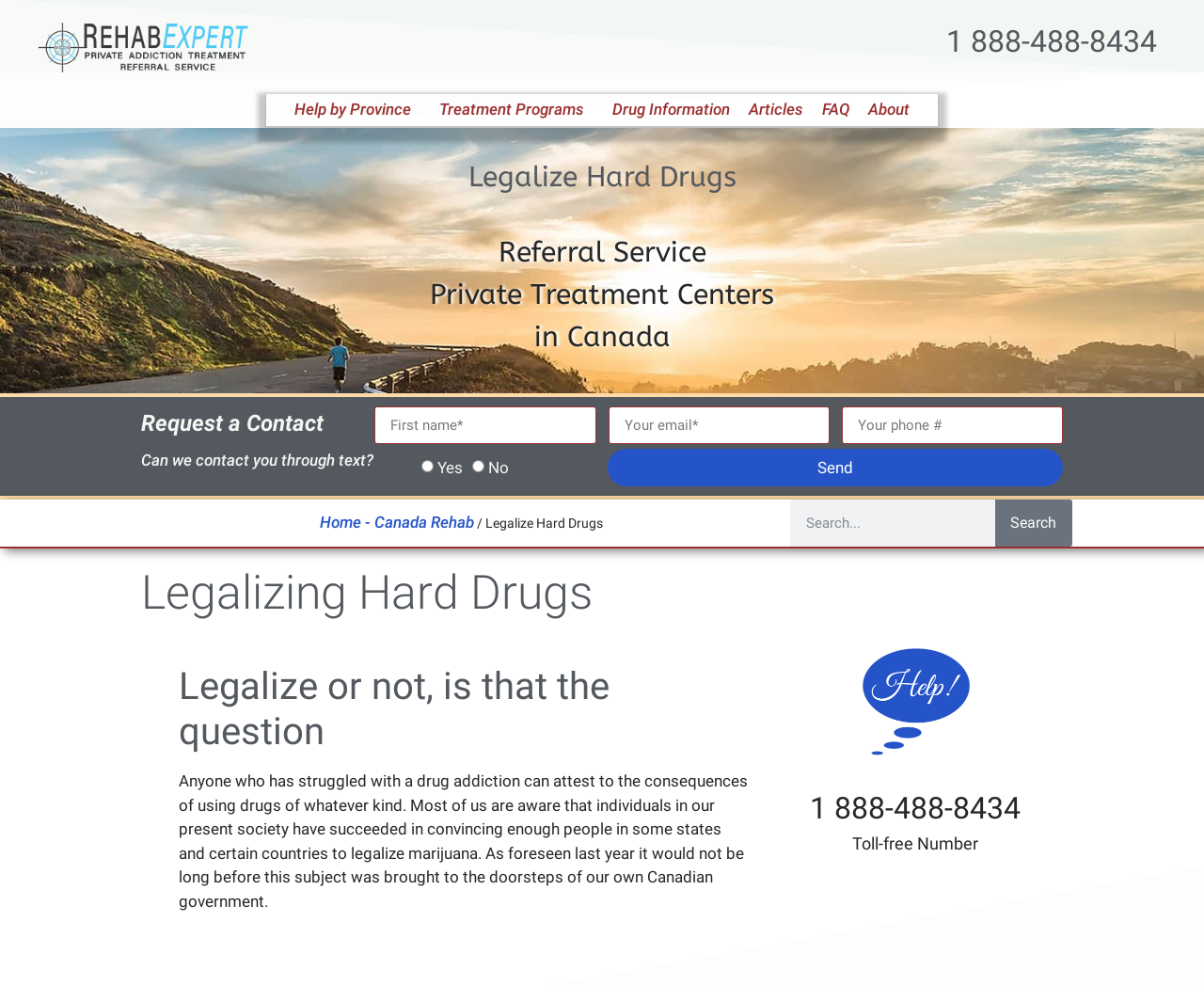Pinpoint the bounding box coordinates of the clickable area necessary to execute the following instruction: "Search for a topic". The coordinates should be given as four float numbers between 0 and 1, namely [left, top, right, bottom].

[0.656, 0.507, 0.891, 0.555]